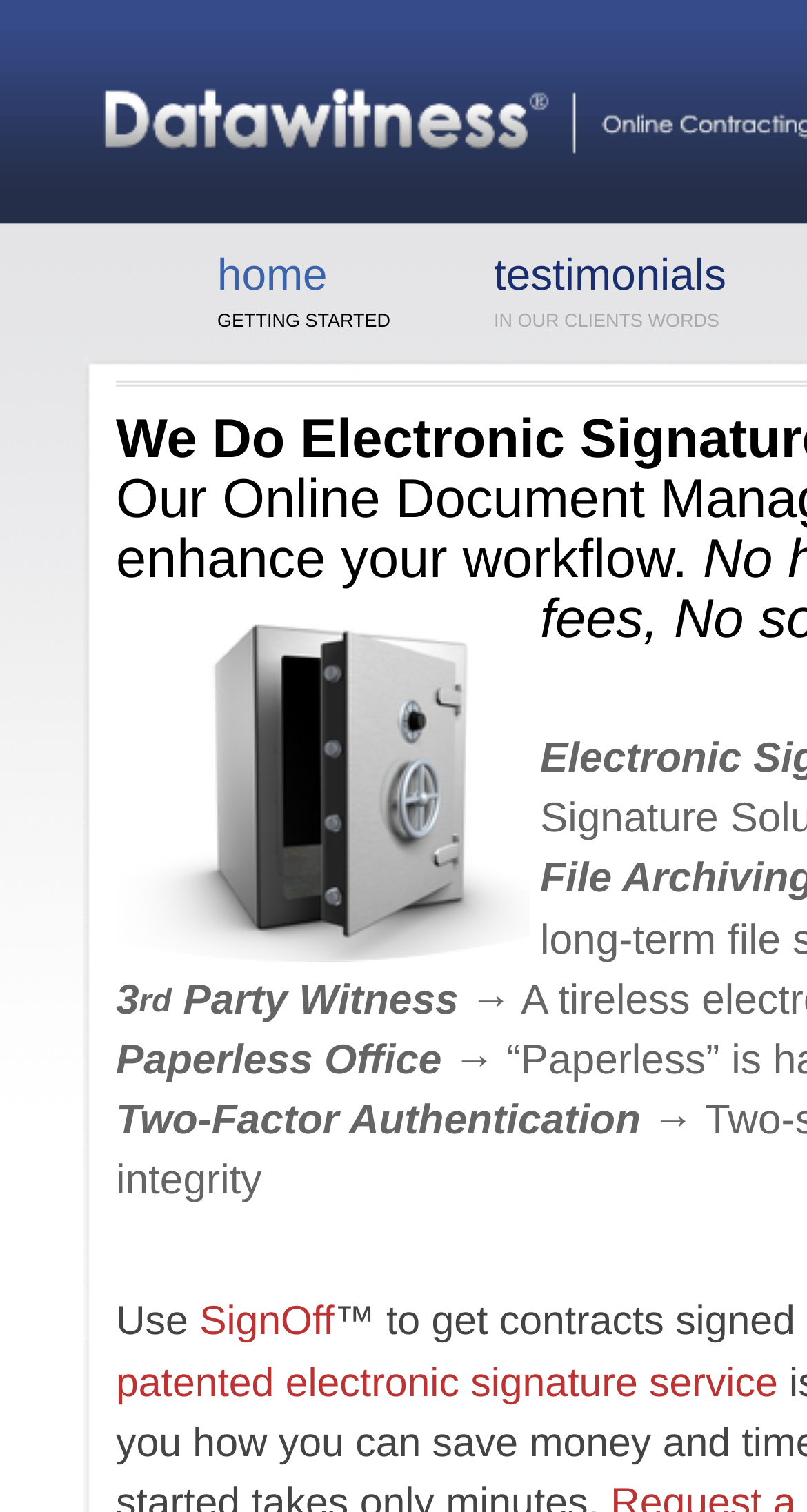Generate a detailed explanation of the webpage's features and information.

The webpage is about Datawitness Online Ltd, which offers electronic signature solutions and online records archiving services. At the top, there are two links, "home GETTING STARTED" and "testimonials IN OUR CLIENTS WORDS", positioned side by side, with the first one on the left and the second one on the right. 

Below these links, there is an image titled "Datawitness Records Archiving" that takes up a significant portion of the page. To the right of the image, there are four lines of text. The first line has a superscript "rd" followed by the text "Party Witness". The second line reads "Paperless Office". The third line is "Two-Factor Authentication". The fourth line starts with "Use" and is followed by a link to "SignOff". 

At the bottom of the page, there is a link to "patented electronic signature service" that spans the entire width of the page.